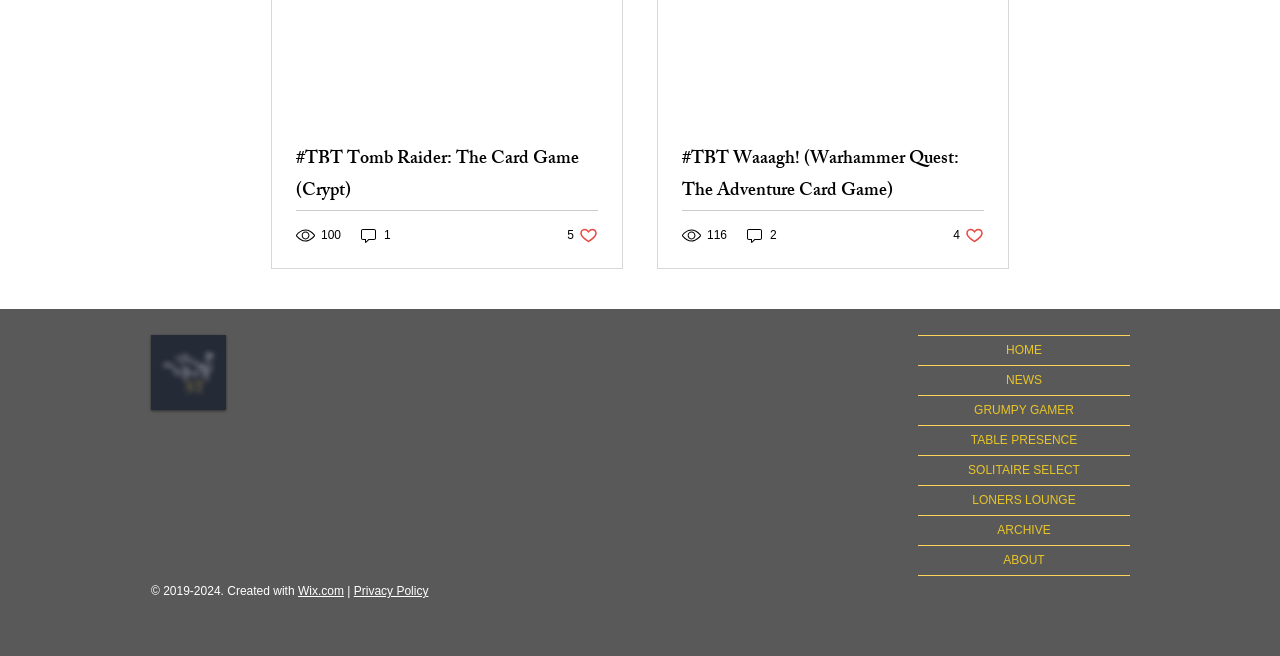Use one word or a short phrase to answer the question provided: 
What is the copyright year range of the website?

2019-2024